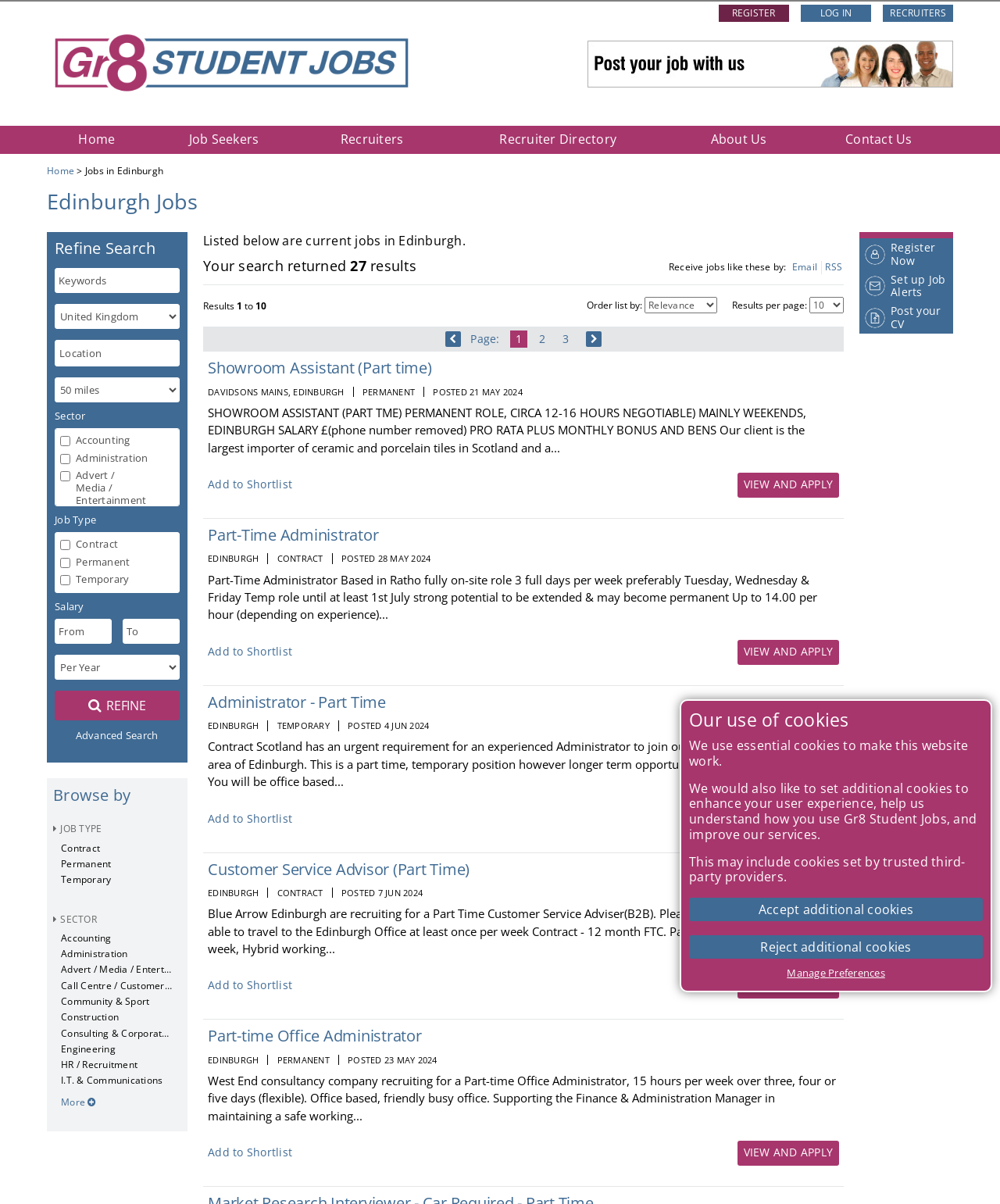Locate the UI element that matches the description Call Centre / Customer Service in the webpage screenshot. Return the bounding box coordinates in the format (top-left x, top-left y, bottom-right x, bottom-right y), with values ranging from 0 to 1.

[0.061, 0.813, 0.2, 0.824]